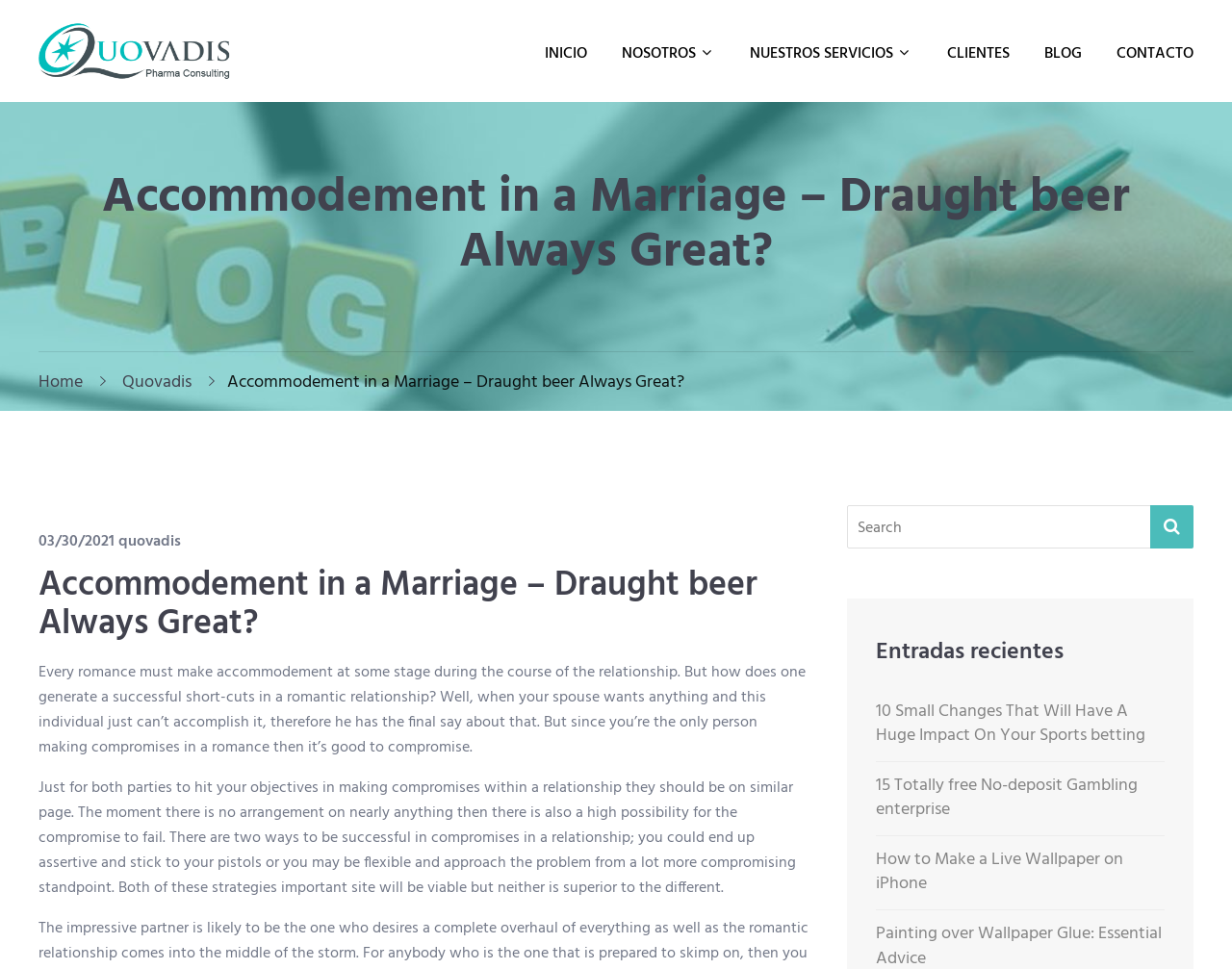Please specify the coordinates of the bounding box for the element that should be clicked to carry out this instruction: "Click the 'important site' link". The coordinates must be four float numbers between 0 and 1, formatted as [left, top, right, bottom].

[0.228, 0.904, 0.305, 0.929]